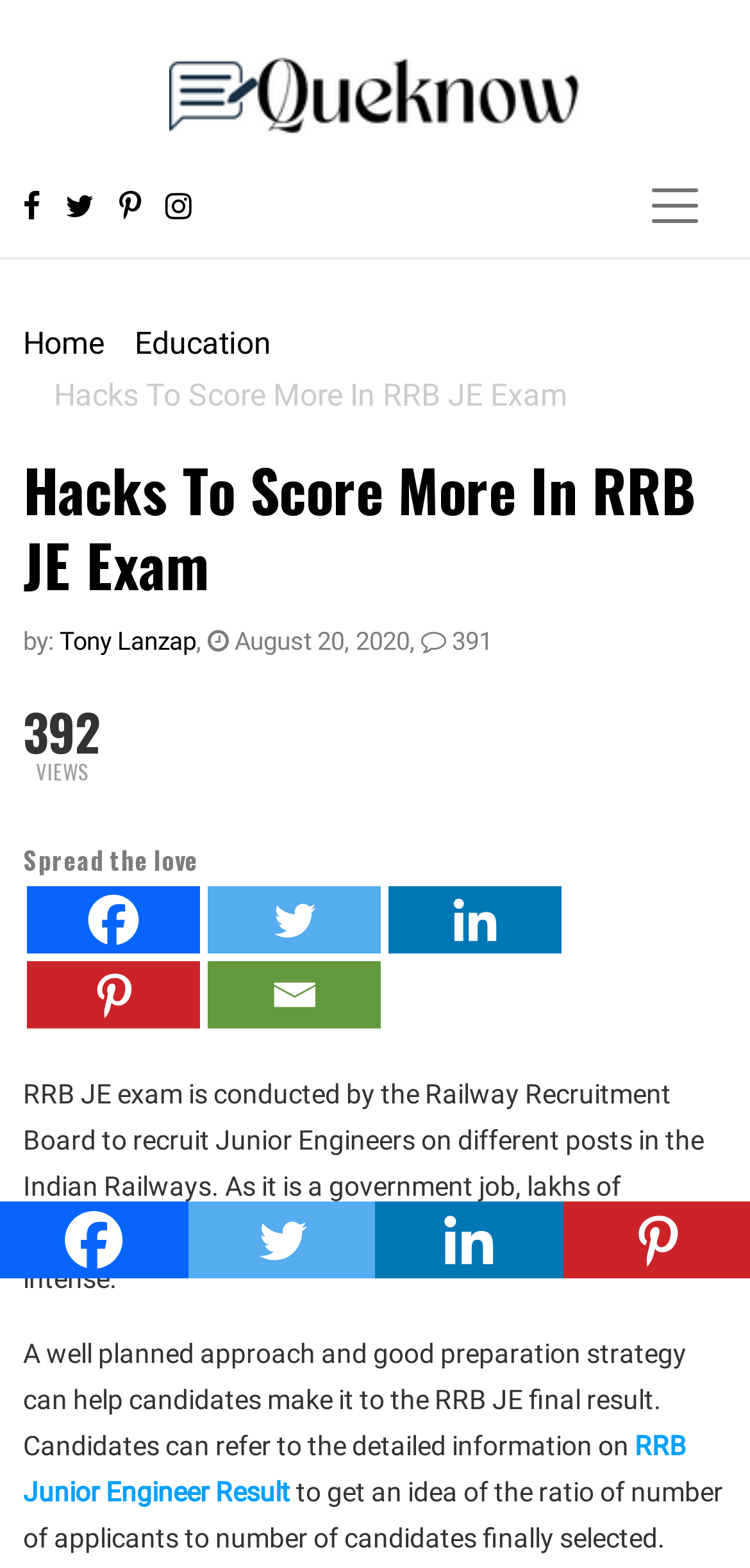What is the name of the author of the article?
Give a detailed explanation using the information visible in the image.

The author's name can be found in the section below the main heading, where it says 'by:' followed by the name 'Tony Lanzap'.